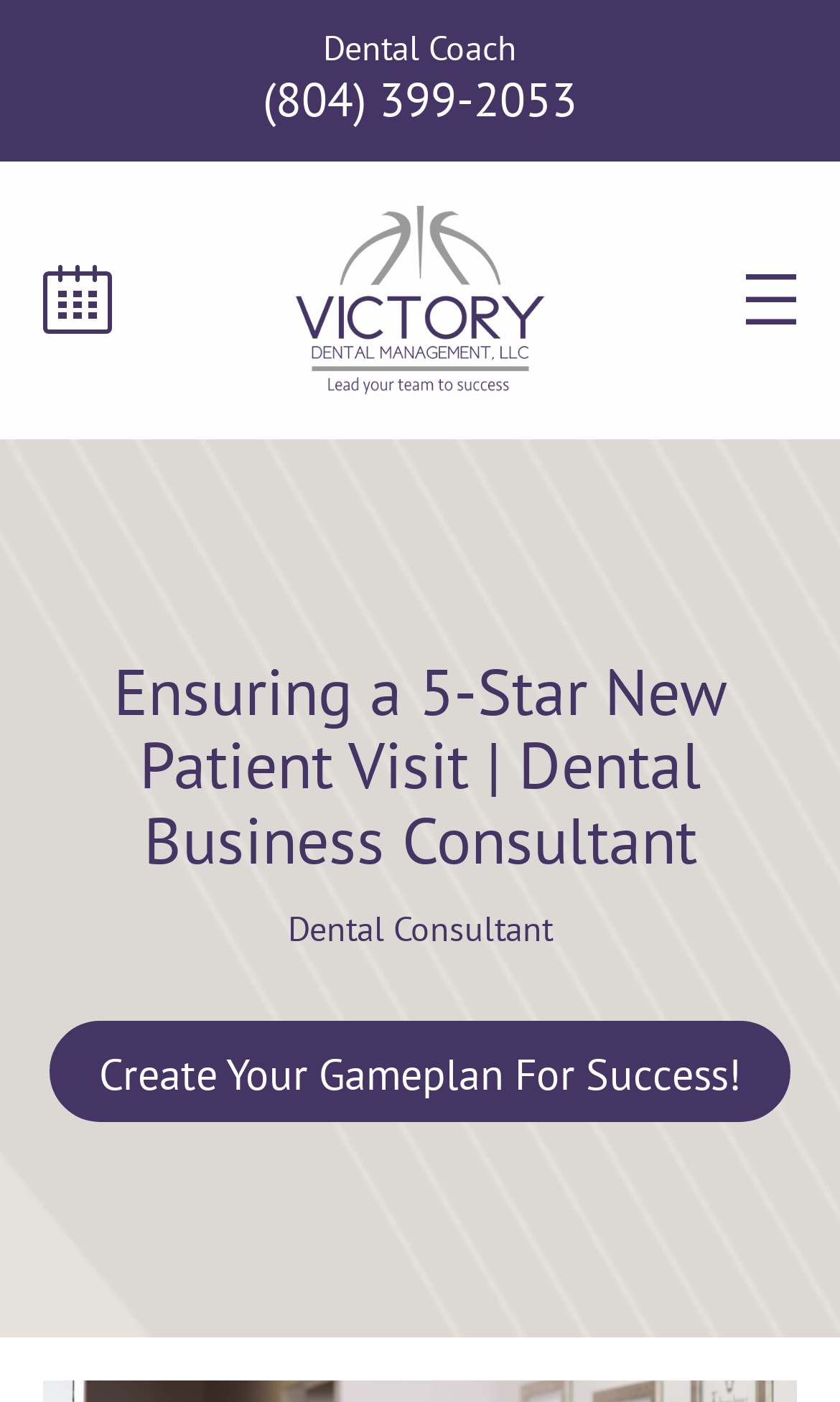Identify the bounding box coordinates for the UI element described as follows: aria-label="Open menu". Use the format (top-left x, top-left y, bottom-right x, bottom-right y) and ensure all values are floating point numbers between 0 and 1.

[0.867, 0.183, 0.969, 0.244]